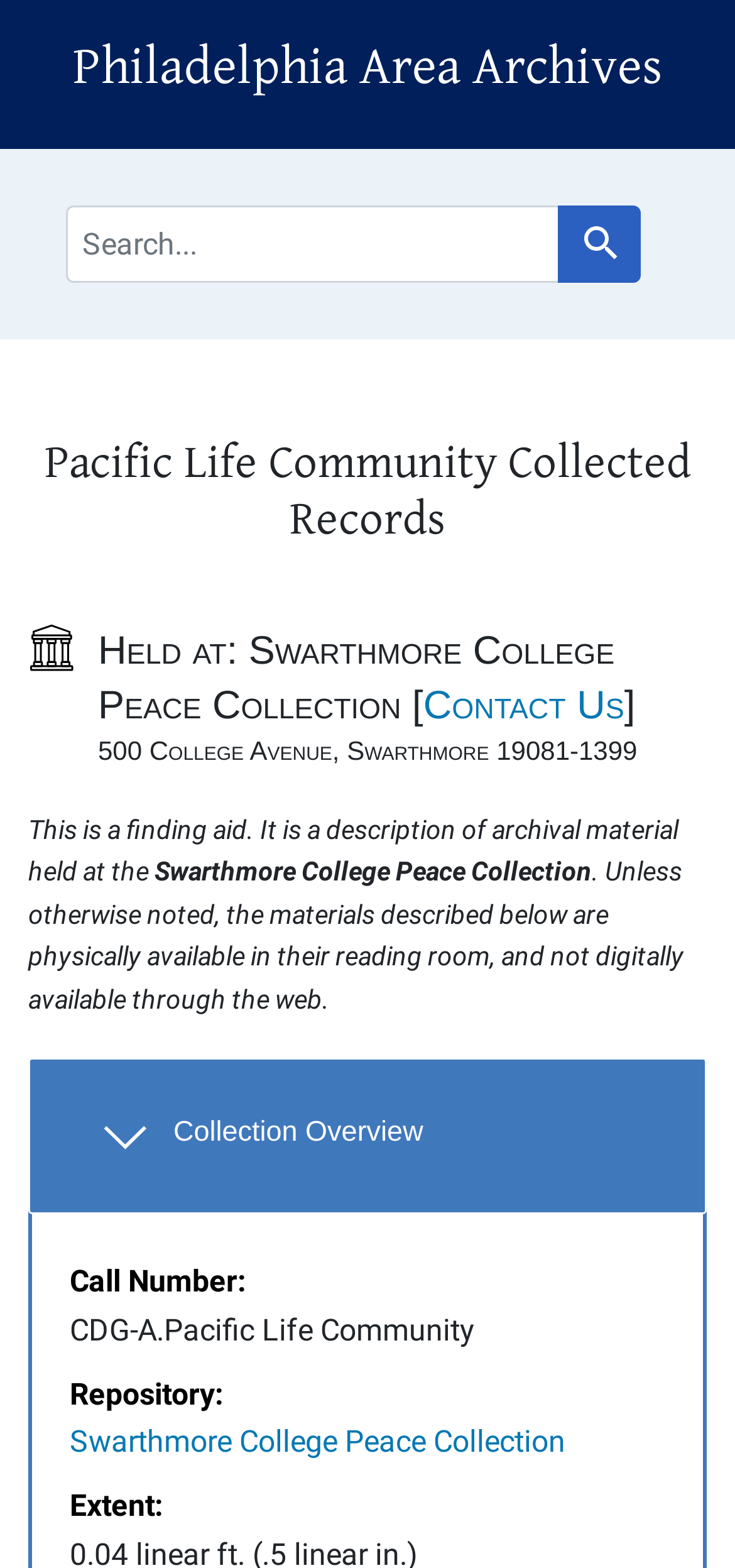Create a full and detailed caption for the entire webpage.

The webpage is about the Pacific Life Community Collected Records at the Philadelphia Area Archives. At the top, there are two links, "Skip to search" and "Skip to main content", followed by a heading that reads "Philadelphia Area Archives". Below this, there is a navigation section labeled "Search", which contains a search bar with a placeholder text "search for" and a "Search" button.

The main content section is divided into several parts. The first part has a heading "Pacific Life Community Collected Records" and provides information about the collection, including a notification section. Below this, there is a section that describes the physical location of the collection, which is held at the Swarthmore College Peace Collection.

The next section is a finding aid, which provides a description of the archival material. It explains that the materials are physically available in the reading room and not digitally available through the web. Following this, there is a section labeled "Overview and metadata sections", which contains a heading "Collection Overview". This section is expandable and provides detailed information about the collection, including its call number, repository, and extent.

Throughout the webpage, there are several links, including "Contact Us" and "Swarthmore College Peace Collection", which provide additional information or resources. The overall structure of the webpage is organized and easy to navigate, with clear headings and concise text.